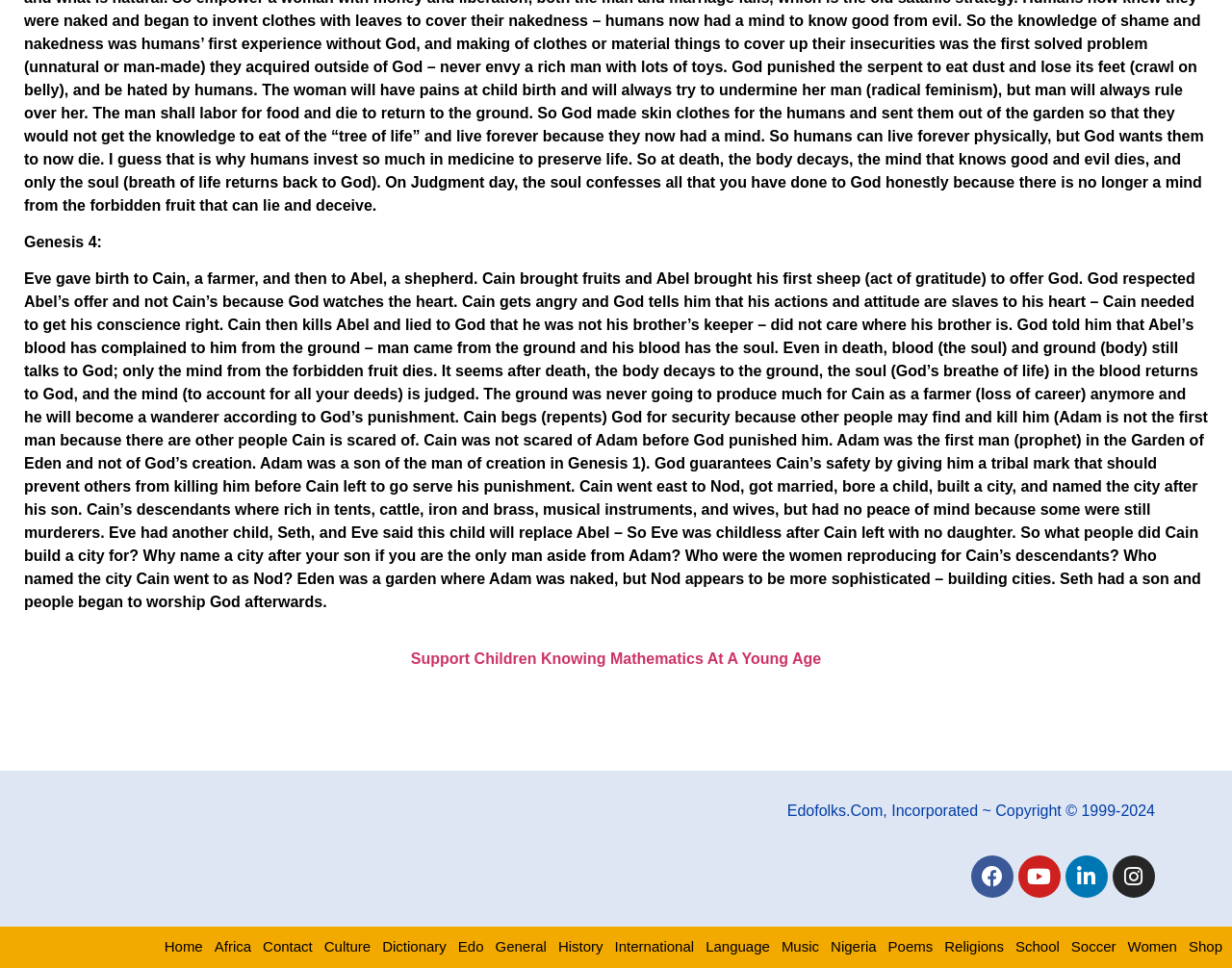What is the theme of the webpage?
Refer to the screenshot and deliver a thorough answer to the question presented.

The webpage appears to be focused on Bible study, specifically the story of Genesis 4. The text provides a detailed explanation of the story, including the events and themes related to Cain and Abel.